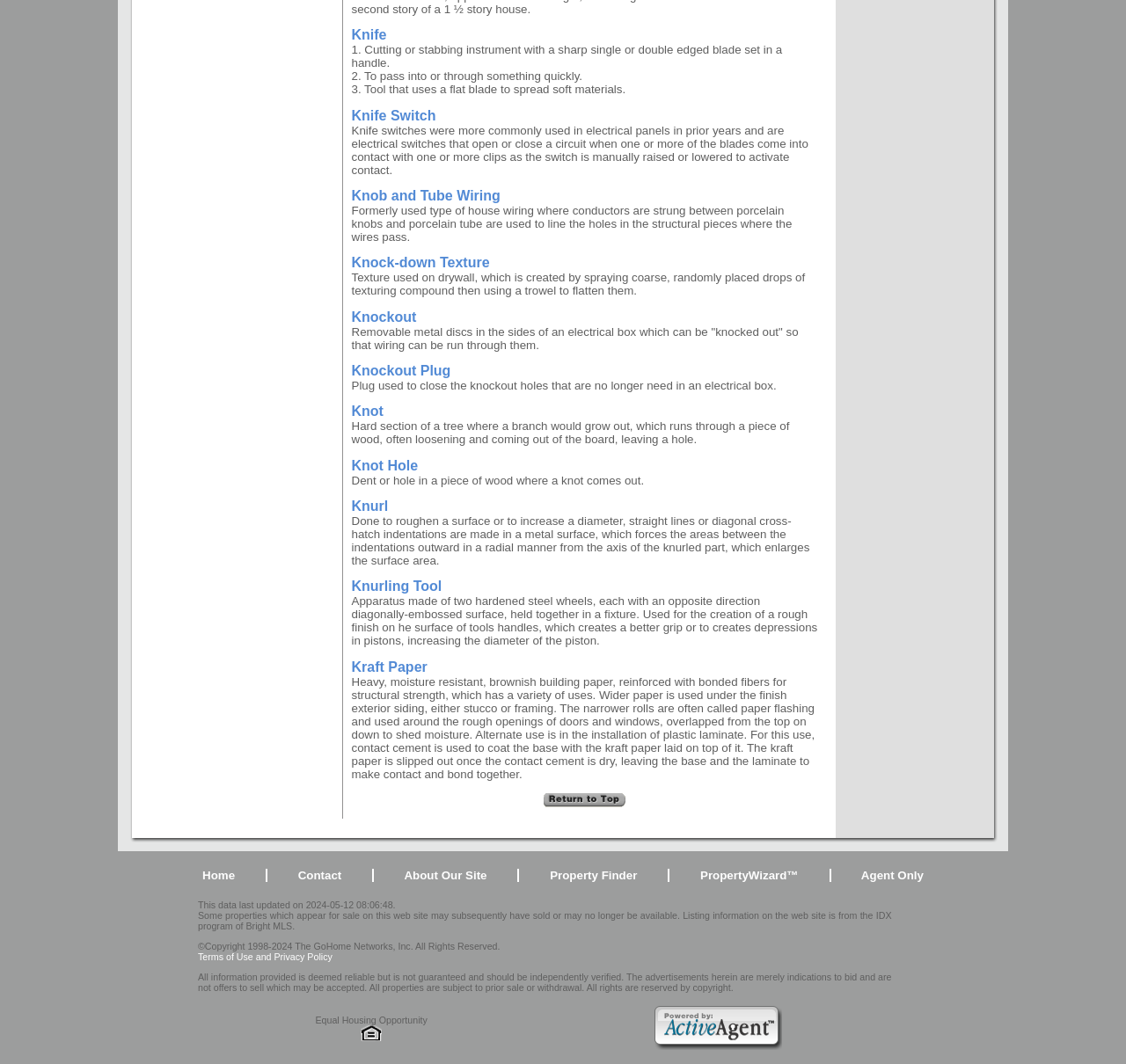Find the bounding box coordinates for the area that must be clicked to perform this action: "Click on Twitter".

None